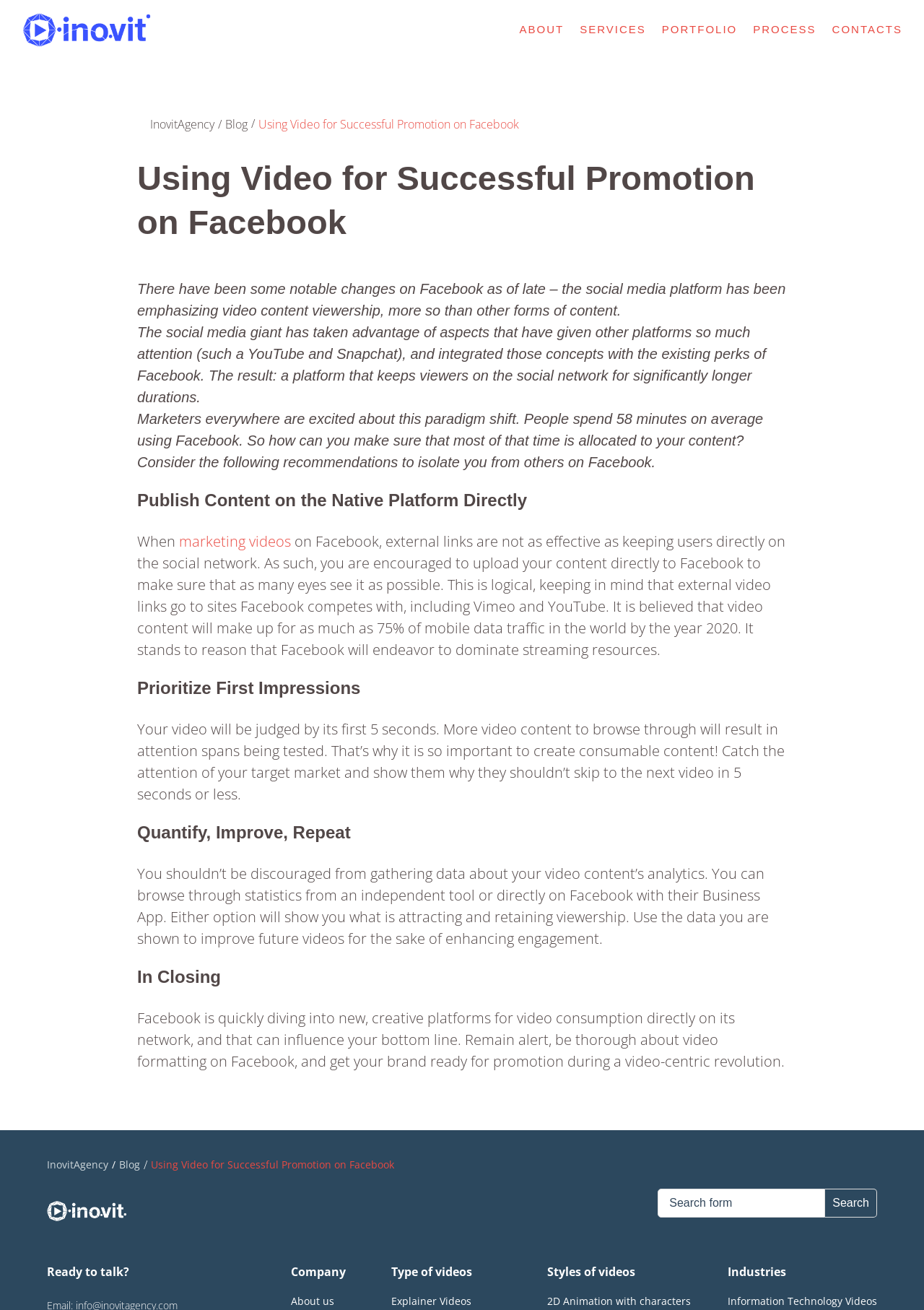Determine the bounding box coordinates of the clickable region to carry out the instruction: "Read the blog".

[0.244, 0.088, 0.268, 0.101]